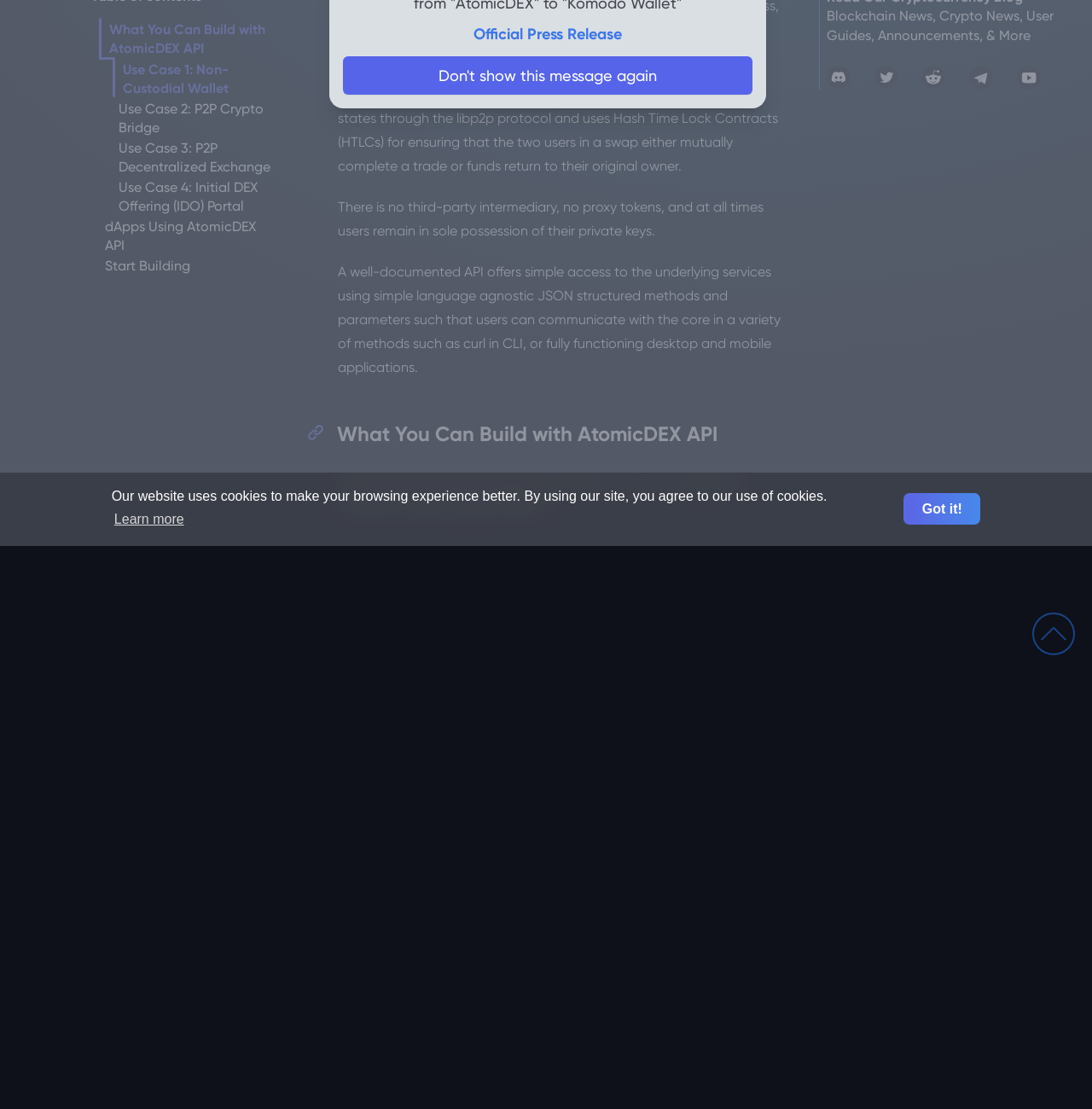Identify the bounding box of the UI element described as follows: "non-custodial wallet". Provide the coordinates as four float numbers in the range of 0 to 1 [left, top, right, bottom].

[0.33, 0.711, 0.451, 0.726]